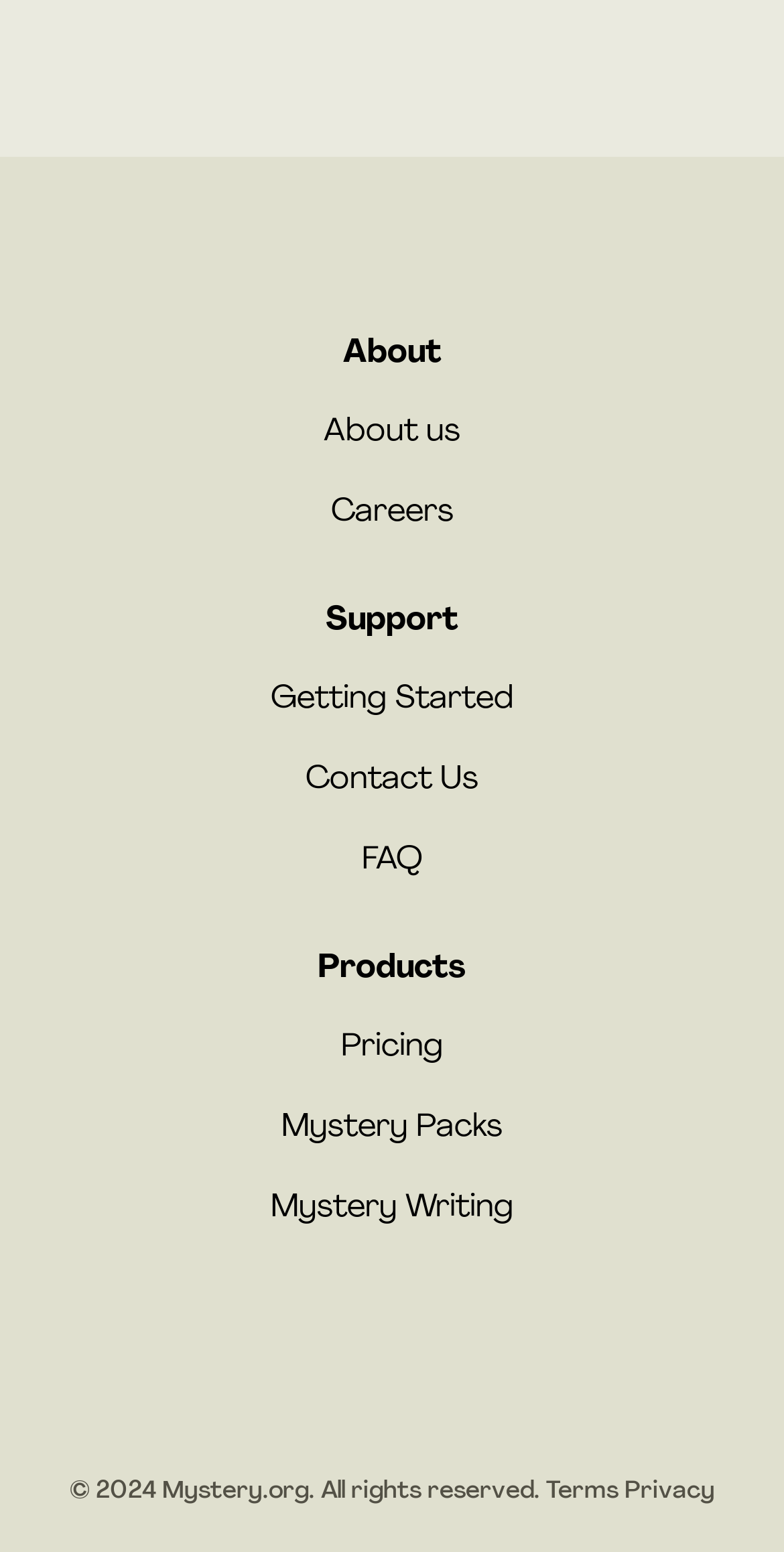Please indicate the bounding box coordinates for the clickable area to complete the following task: "check FAQ". The coordinates should be specified as four float numbers between 0 and 1, i.e., [left, top, right, bottom].

[0.462, 0.544, 0.538, 0.565]